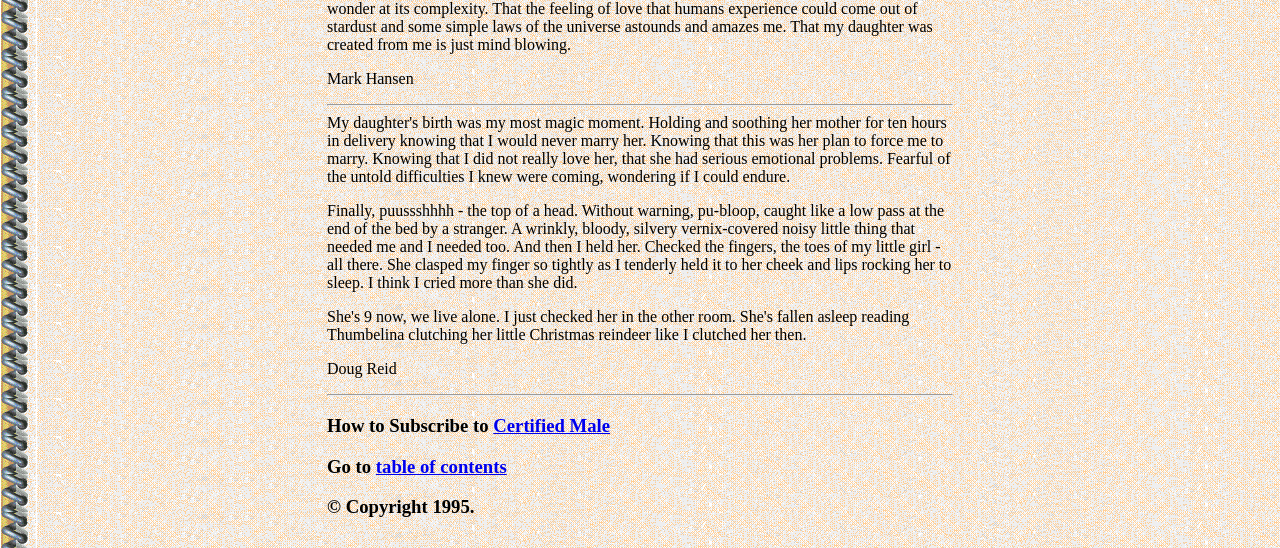Provide a brief response in the form of a single word or phrase:
What is the purpose of the webpage?

Subscription information